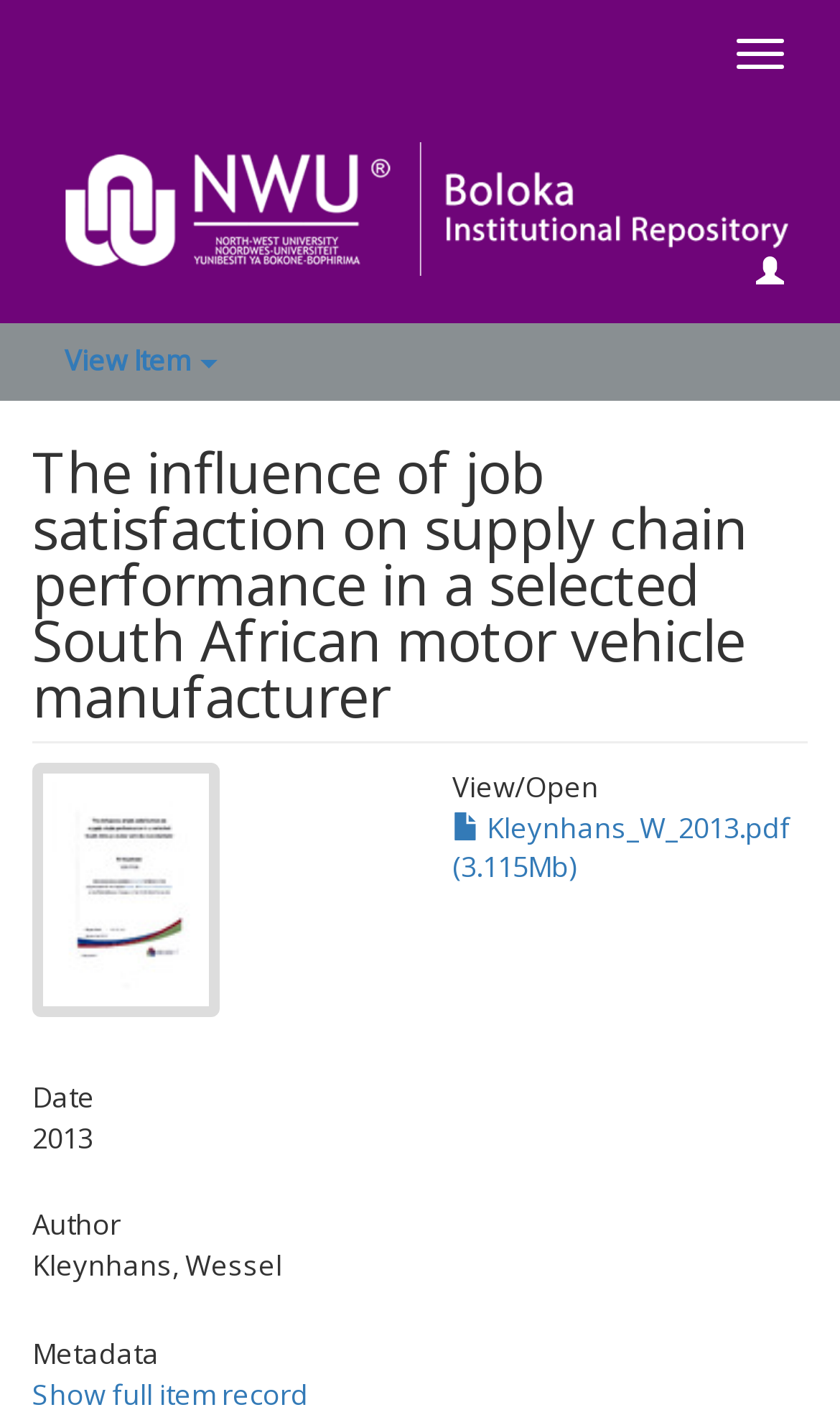Respond with a single word or short phrase to the following question: 
What is the file size of the downloadable PDF?

3.115Mb